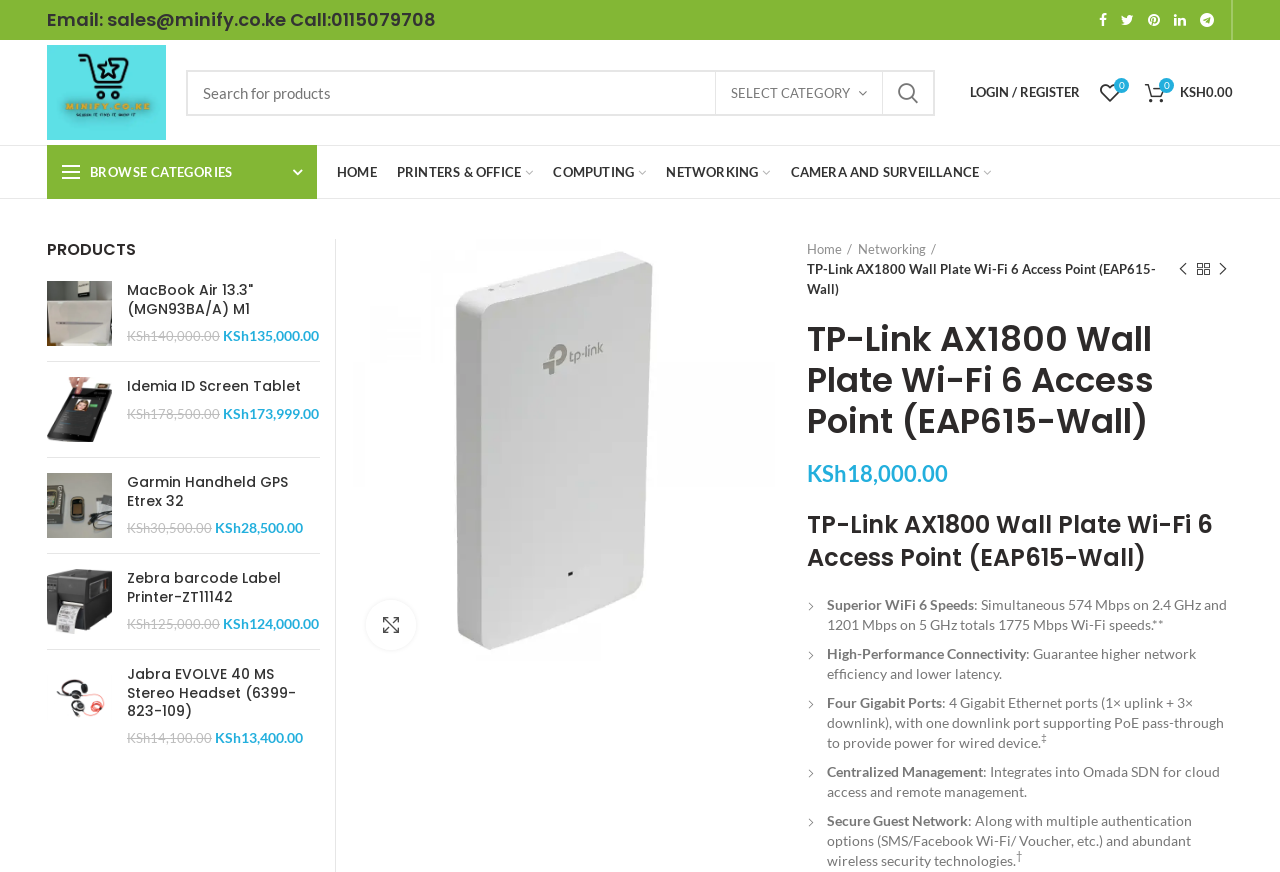What is the price of TP-Link AX1800 Wall Plate Wi-Fi 6 Access Point?
Refer to the image and offer an in-depth and detailed answer to the question.

The price of the product can be found in the product description section, where it is stated as 'KSh 18,000.00'.